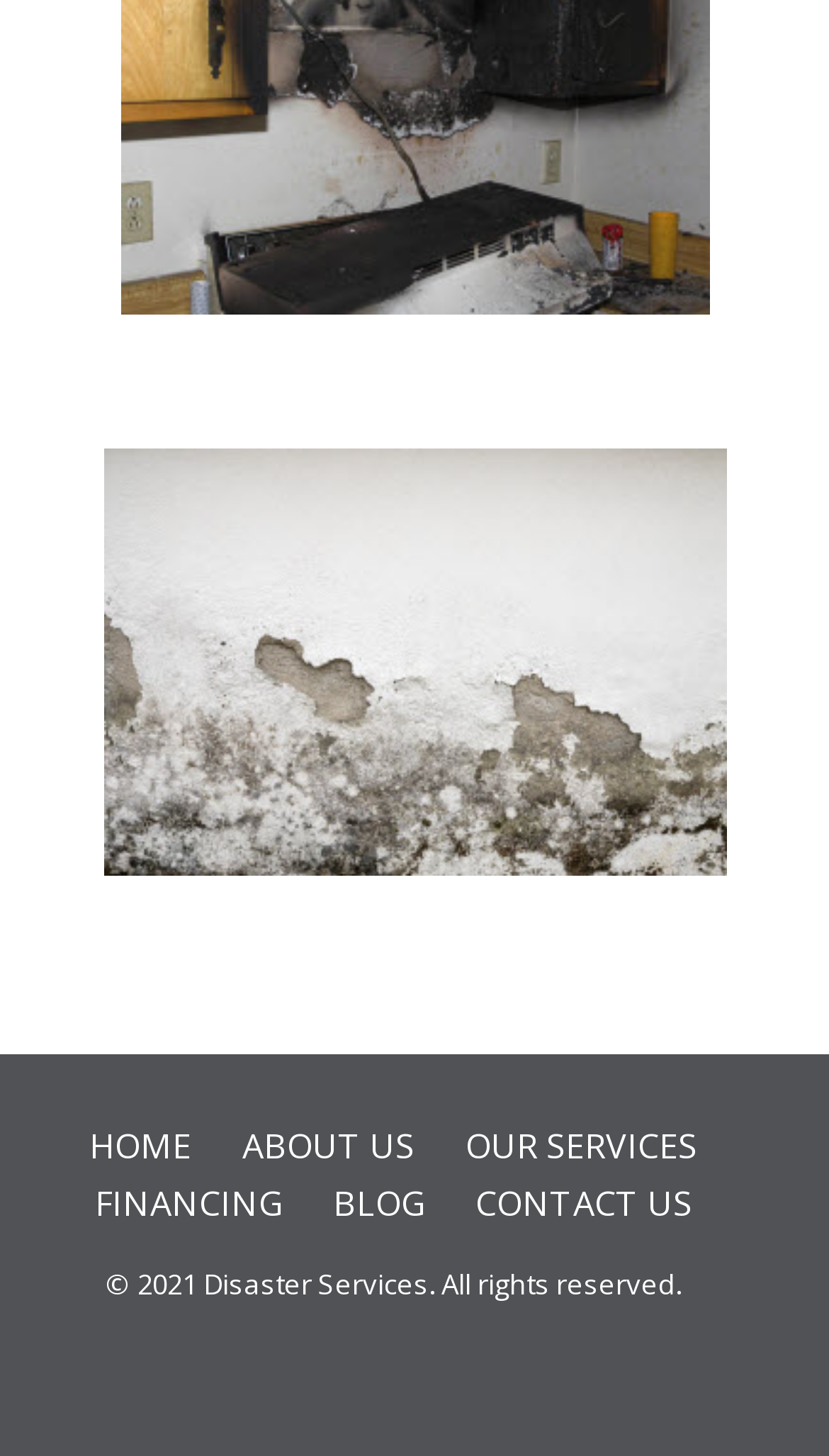For the element described, predict the bounding box coordinates as (top-left x, top-left y, bottom-right x, bottom-right y). All values should be between 0 and 1. Element description: OUR SERVICES

[0.562, 0.771, 0.841, 0.803]